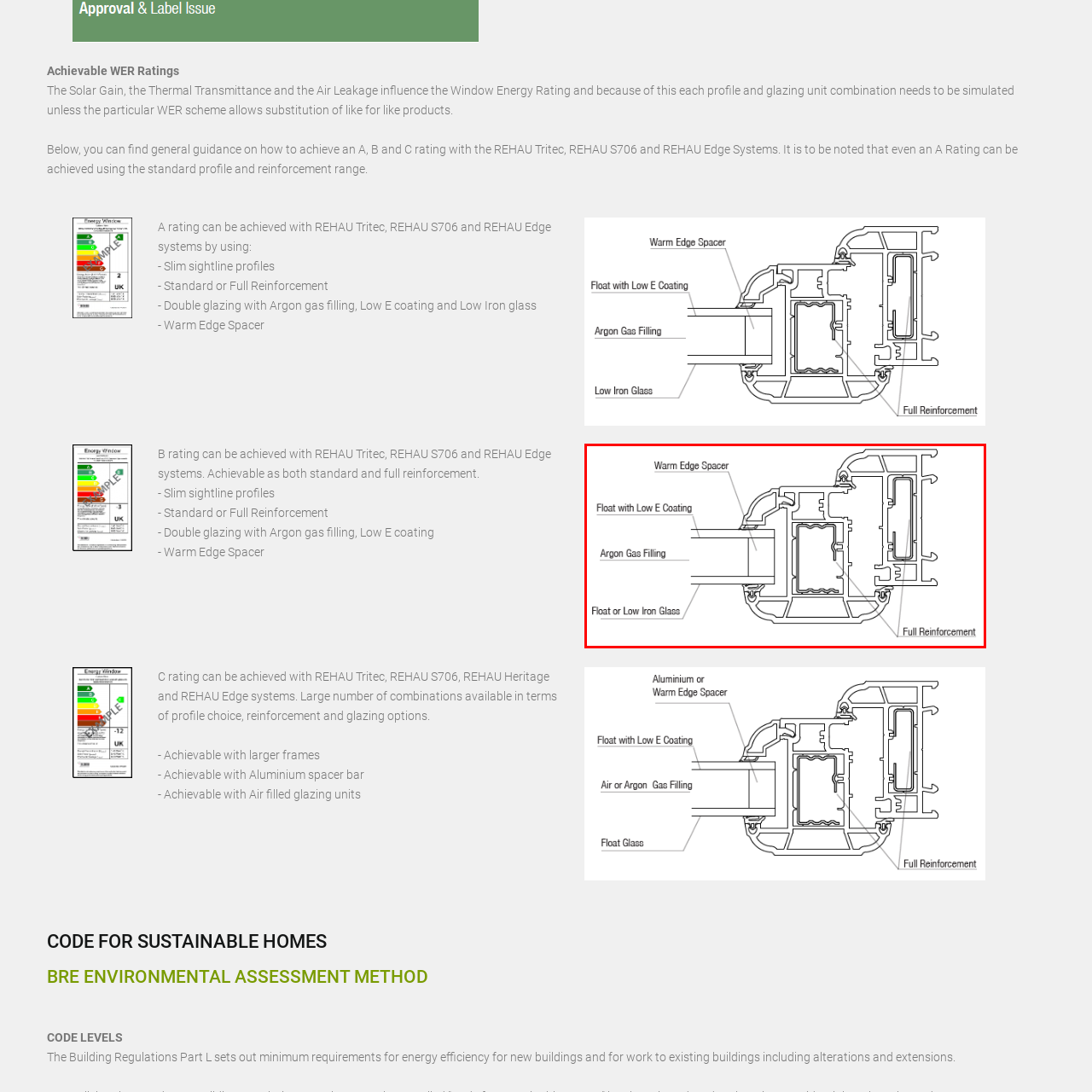Offer a detailed description of the content within the red-framed image.

The image illustrates a detailed cross-sectional view of a window profile system designed to achieve optimal energy efficiency. Key components highlighted in the diagram include:

- **Warm Edge Spacer**: This element plays a crucial role in minimizing heat transfer at the edge of the glazing, enhancing insulation.
- **Float with Low E Coating**: The glazing is treated with a Low Emissivity (Low E) coating, which reflects heat back into the room while allowing light to enter, improving thermal performance.
- **Argon Gas Filling**: The space between the panes is filled with Argon gas, which is less conductive than air, providing additional insulation.
- **Float or Low Iron Glass**: The choice between standard float glass or low iron glass affects clarity and light transmission, with low iron glass offering a clearer view.
- **Full Reinforcement**: This denotes the reinforcement used in the frame to increase durability and structural integrity, contributing to the overall performance of the window system.

This combination of features allows the window to meet a high energy rating, making it suitable for modern energy-efficient building practices.